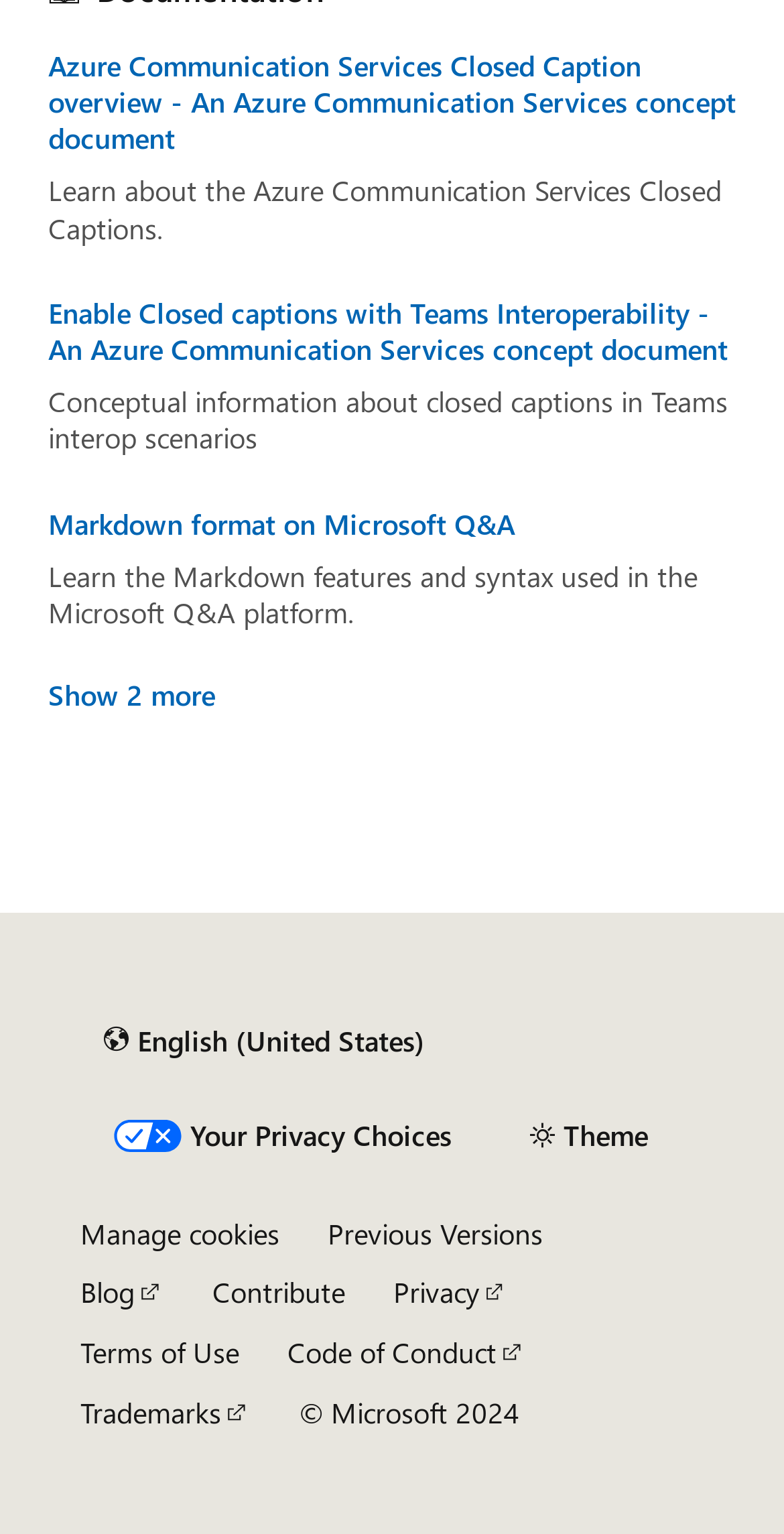Locate the bounding box coordinates of the area where you should click to accomplish the instruction: "Show more recommendations".

[0.062, 0.443, 0.274, 0.464]